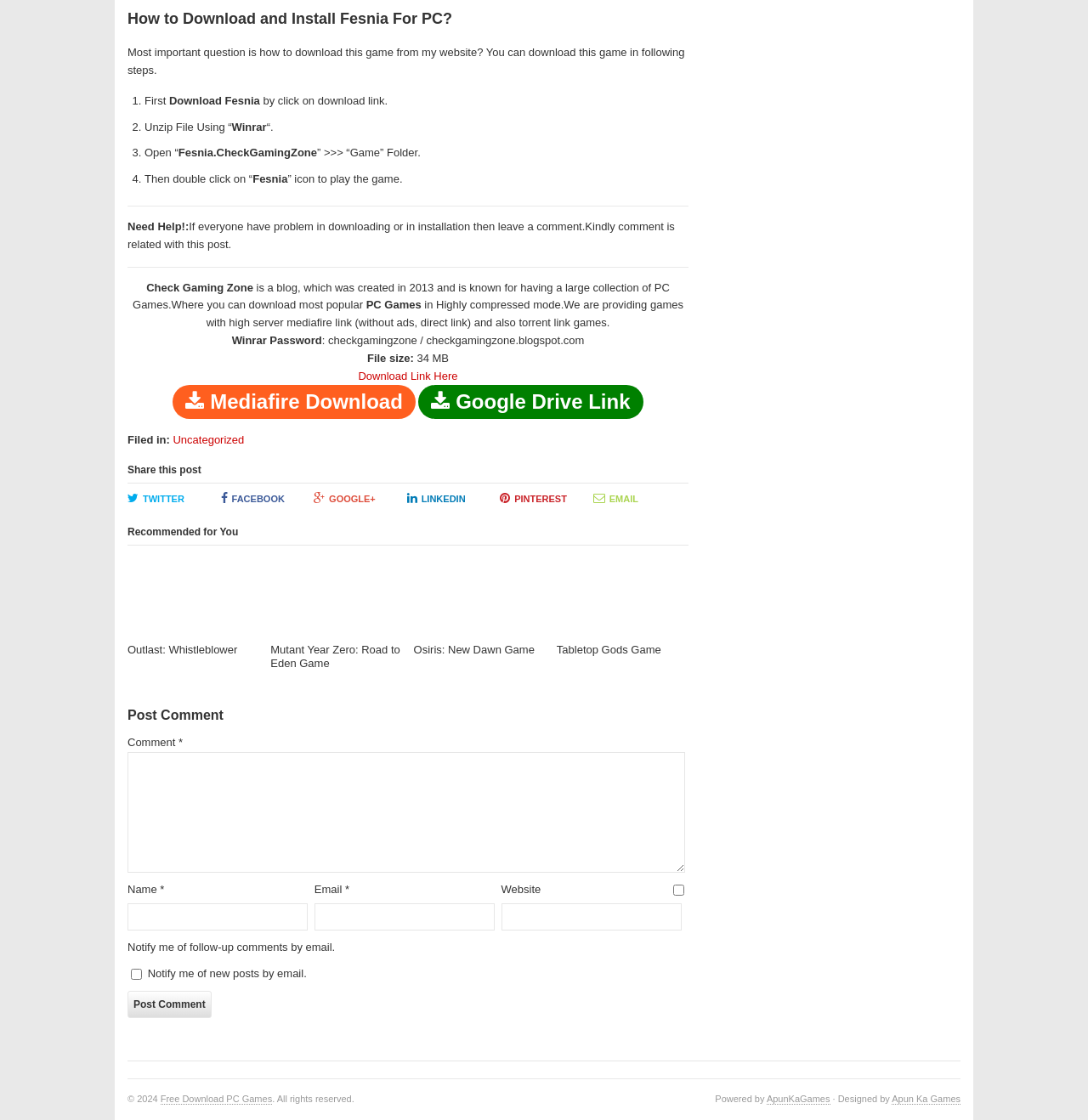Identify the bounding box coordinates of the clickable region necessary to fulfill the following instruction: "Click on Mediafire Download". The bounding box coordinates should be four float numbers between 0 and 1, i.e., [left, top, right, bottom].

[0.159, 0.344, 0.382, 0.374]